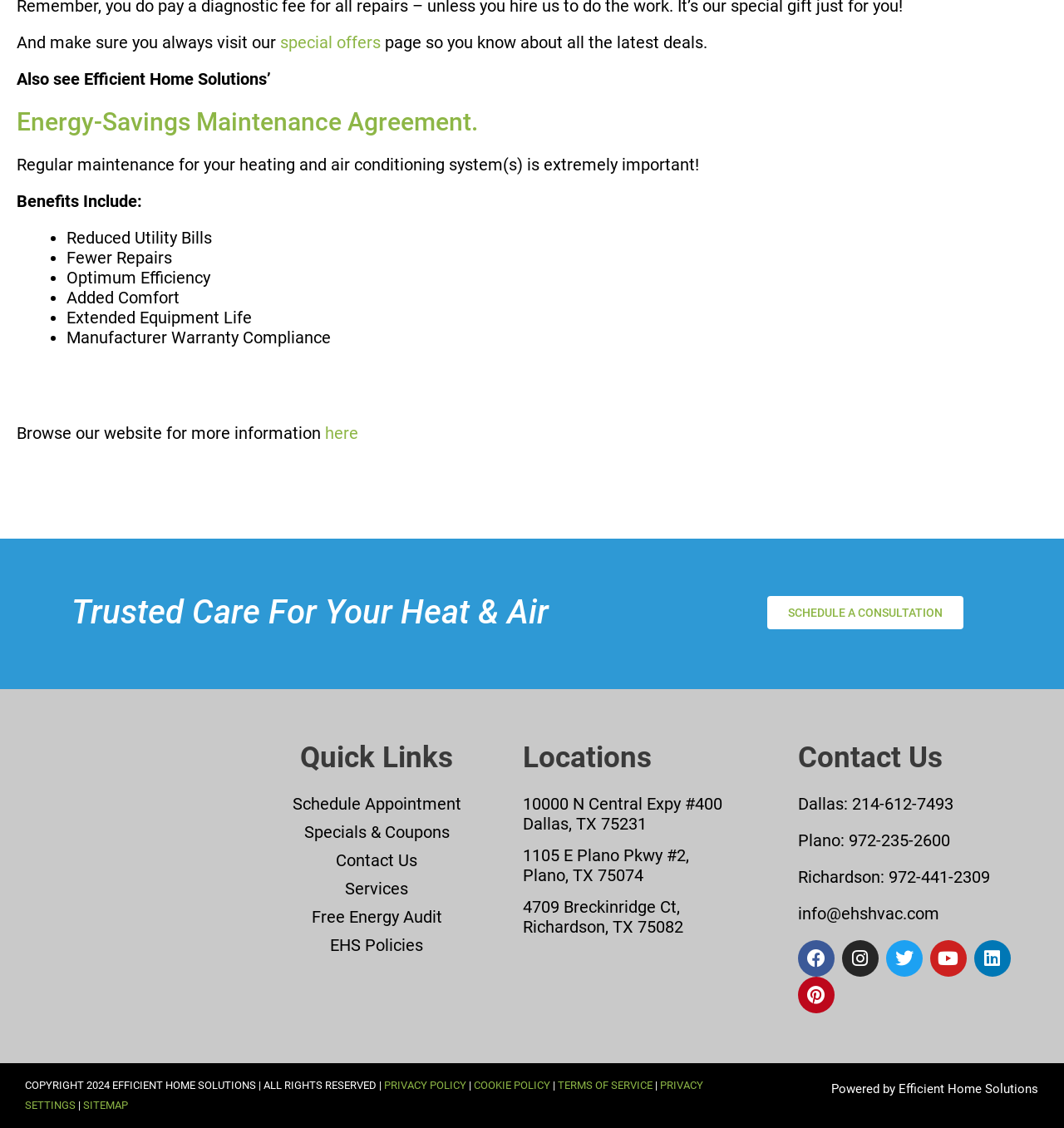Give a short answer to this question using one word or a phrase:
What are the locations of EHS HVAC North Texas?

Dallas, Plano, Richardson